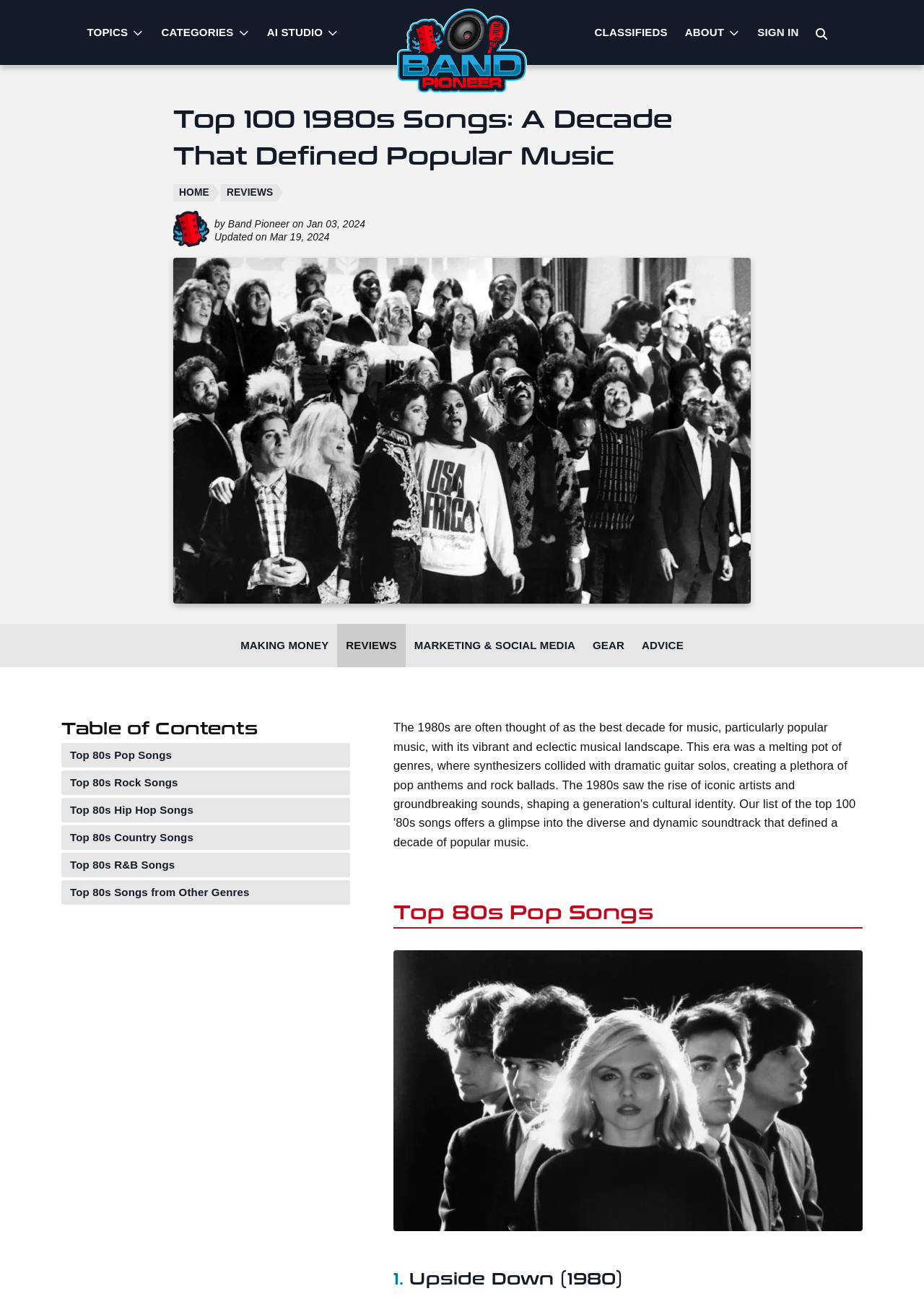What is the main heading of this webpage? Please extract and provide it.

Top 100 1980s Songs: A Decade That Defined Popular Music